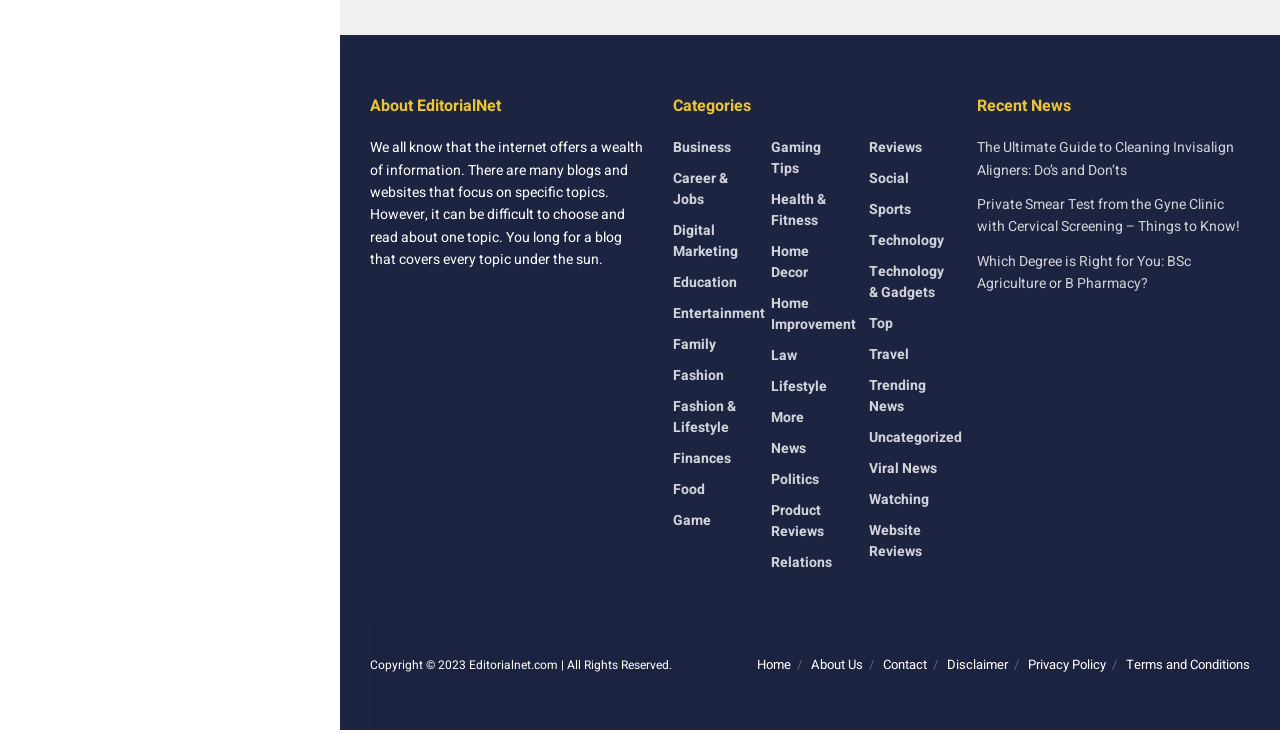Please identify the bounding box coordinates for the region that you need to click to follow this instruction: "Read the 'The Ultimate Guide to Cleaning Invisalign Aligners: Do’s and Don’ts' article".

[0.763, 0.187, 0.964, 0.246]